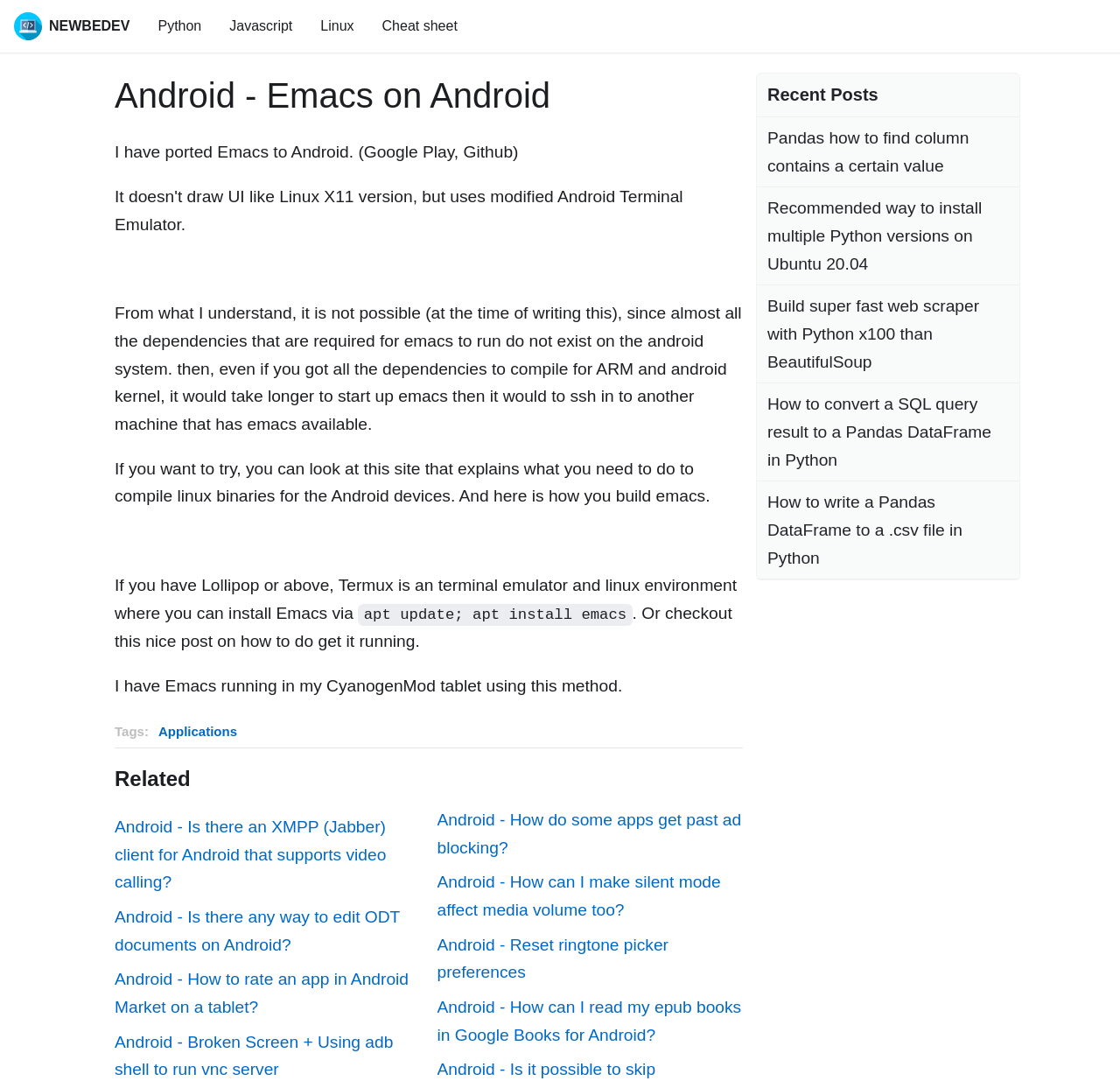How can one edit ODT documents on Android?
Look at the image and respond with a single word or a short phrase.

No direct answer